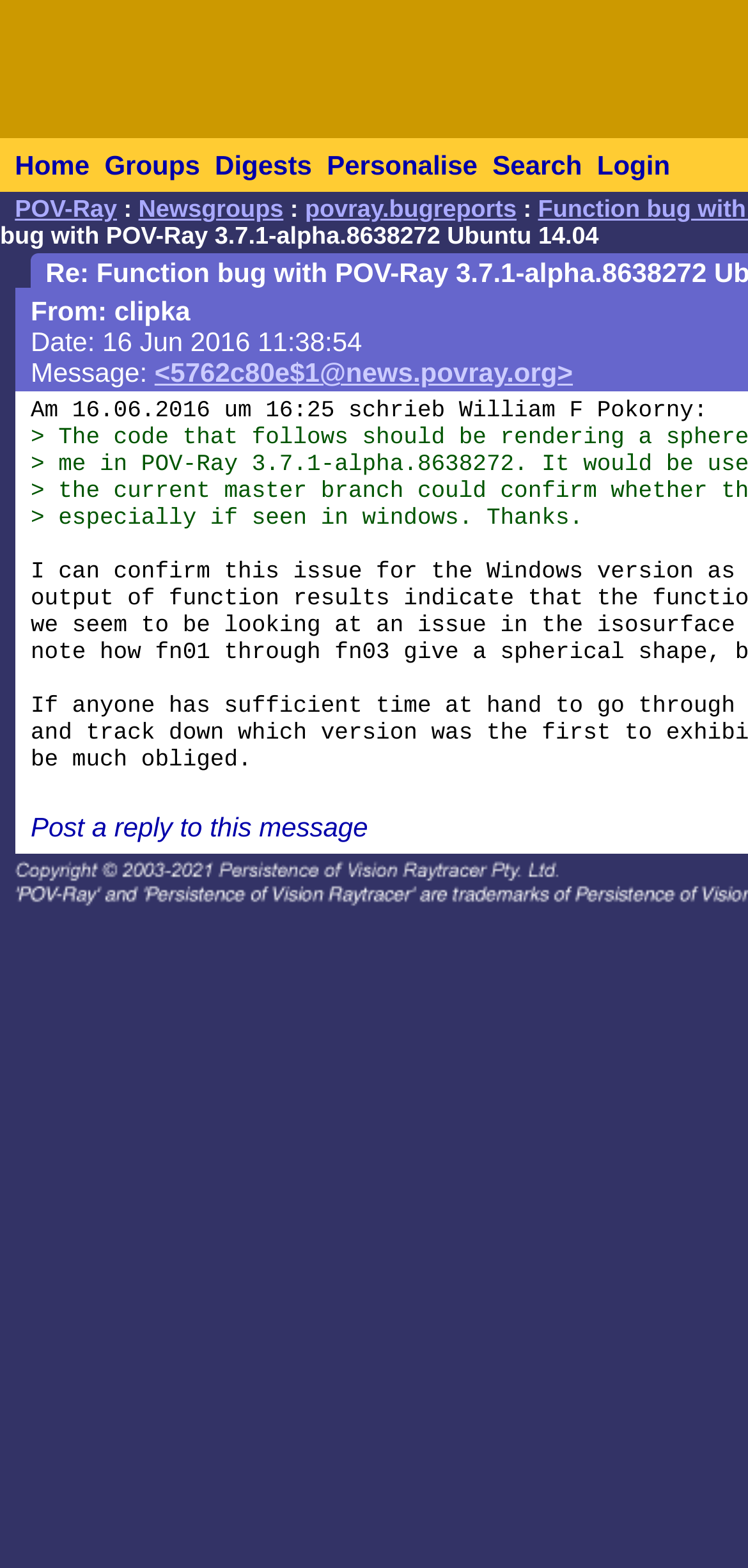Pinpoint the bounding box coordinates for the area that should be clicked to perform the following instruction: "go to home page".

[0.0, 0.089, 0.12, 0.121]